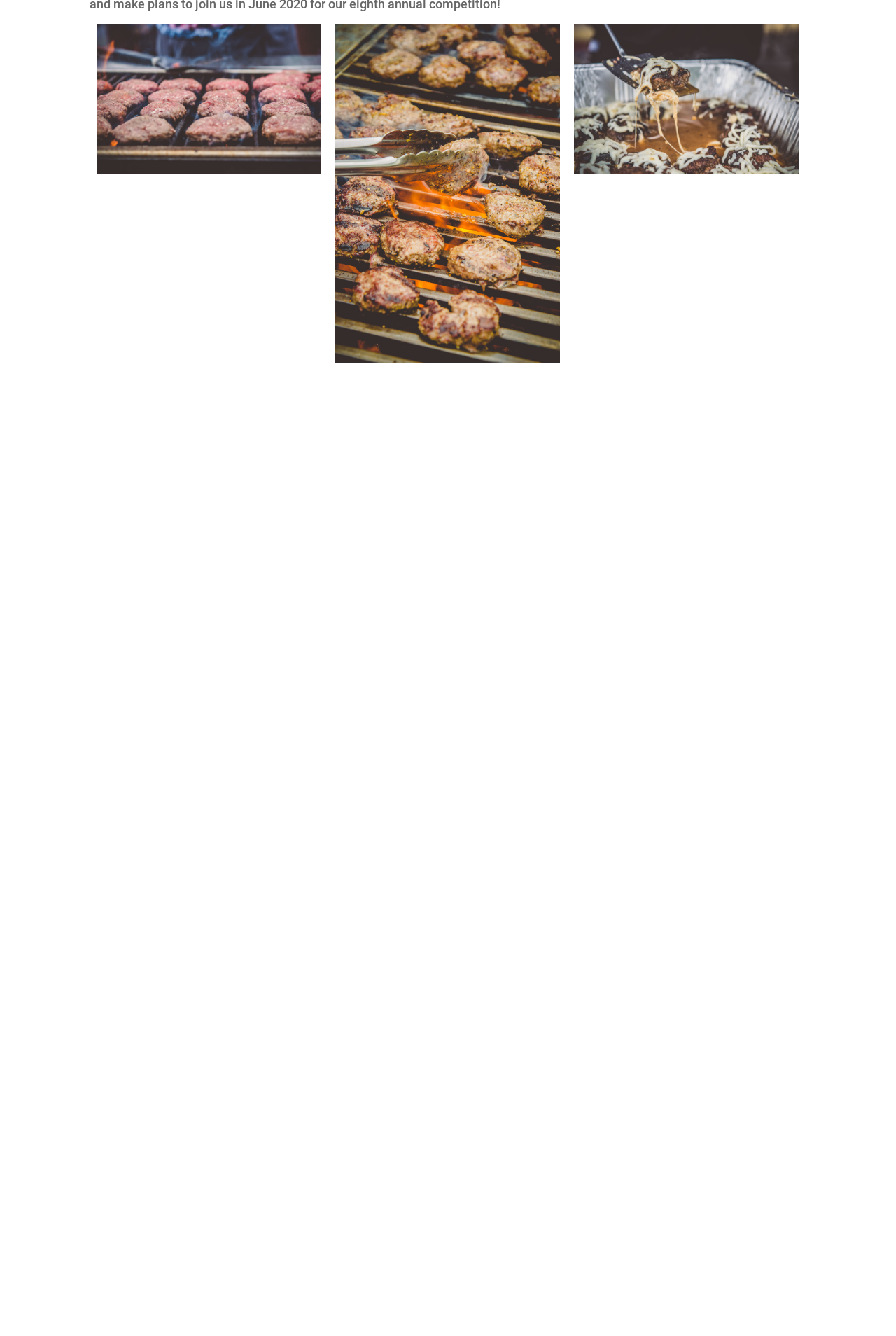Please specify the bounding box coordinates of the area that should be clicked to accomplish the following instruction: "click the first image". The coordinates should consist of four float numbers between 0 and 1, i.e., [left, top, right, bottom].

[0.108, 0.018, 0.359, 0.13]